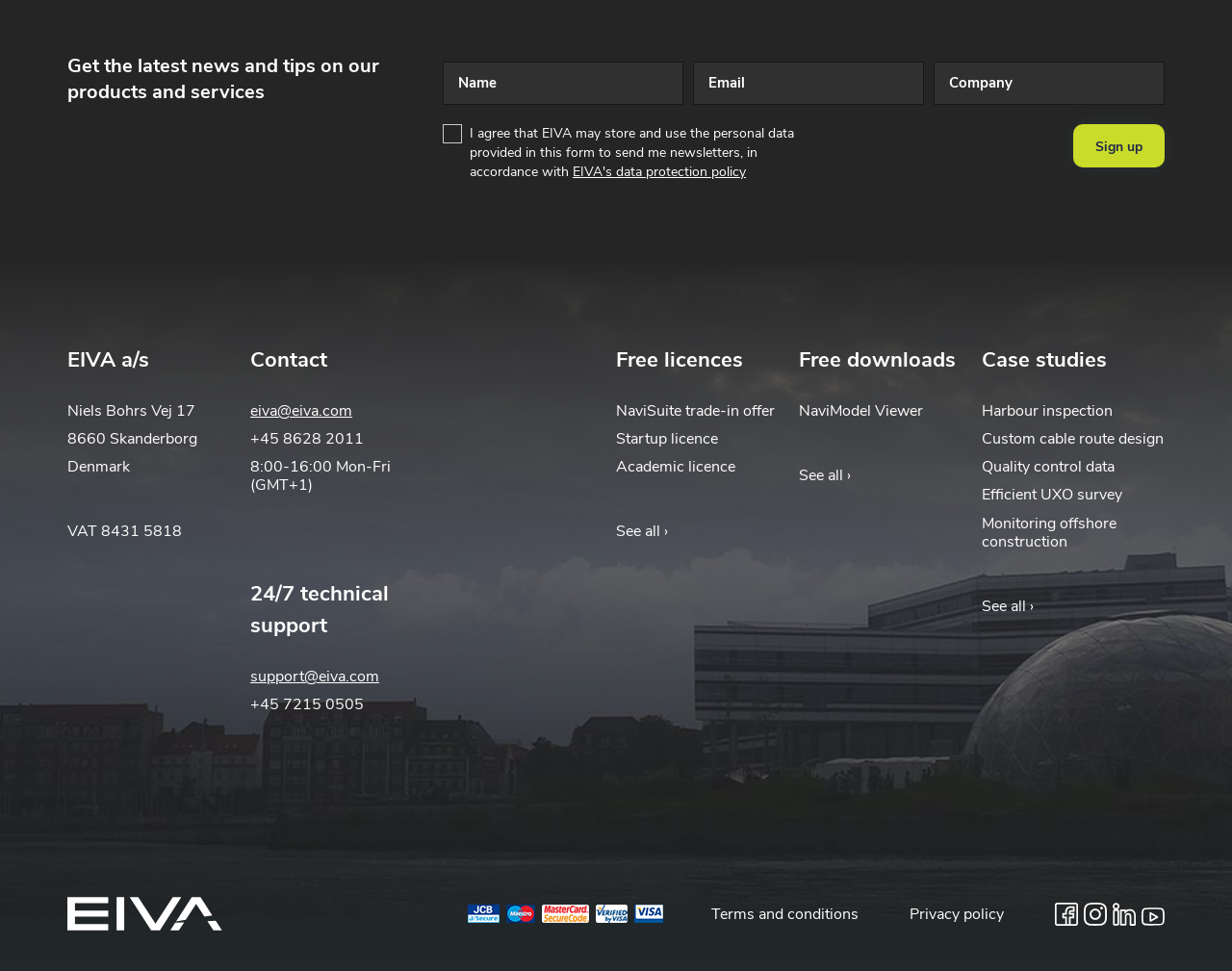Refer to the image and provide an in-depth answer to the question: 
What is the company's contact email?

The 'Contact' section has a link to the email address eiva@eiva.com, which is likely the company's contact email.